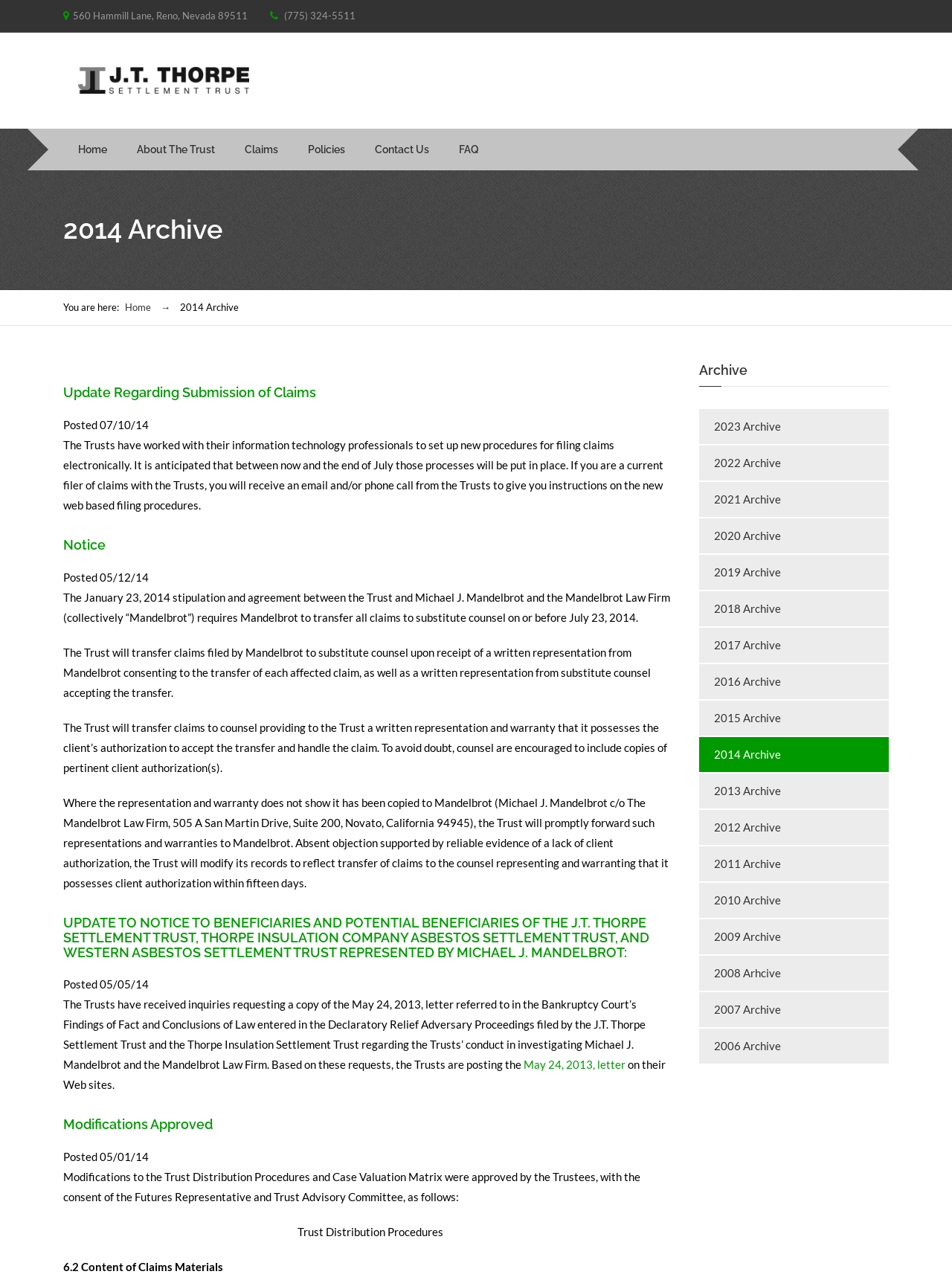Can you find the bounding box coordinates for the element to click on to achieve the instruction: "Click on the 'Home' link"?

[0.066, 0.101, 0.128, 0.133]